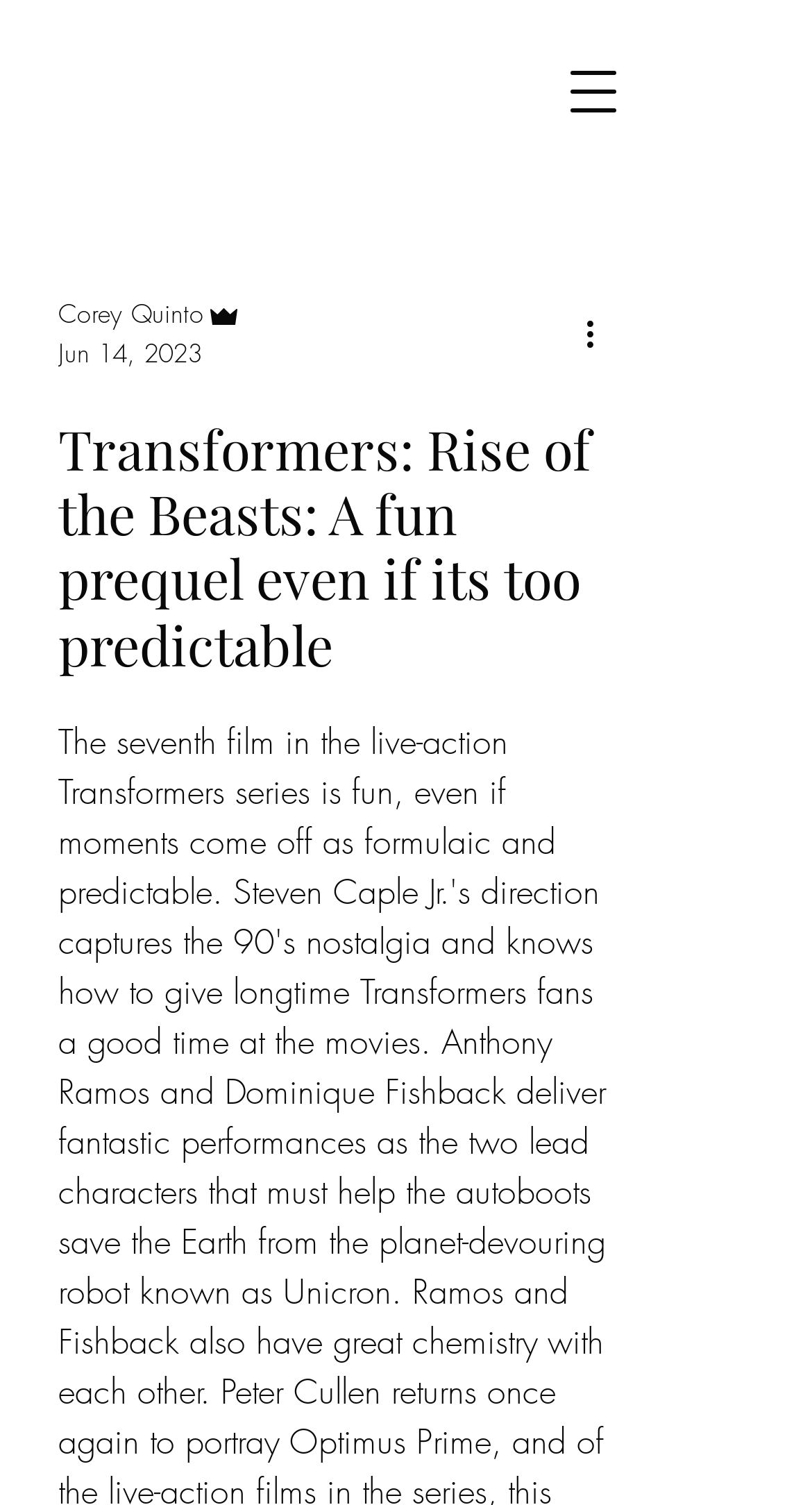What is the date of the review?
Based on the visual content, answer with a single word or a brief phrase.

Jun 14, 2023